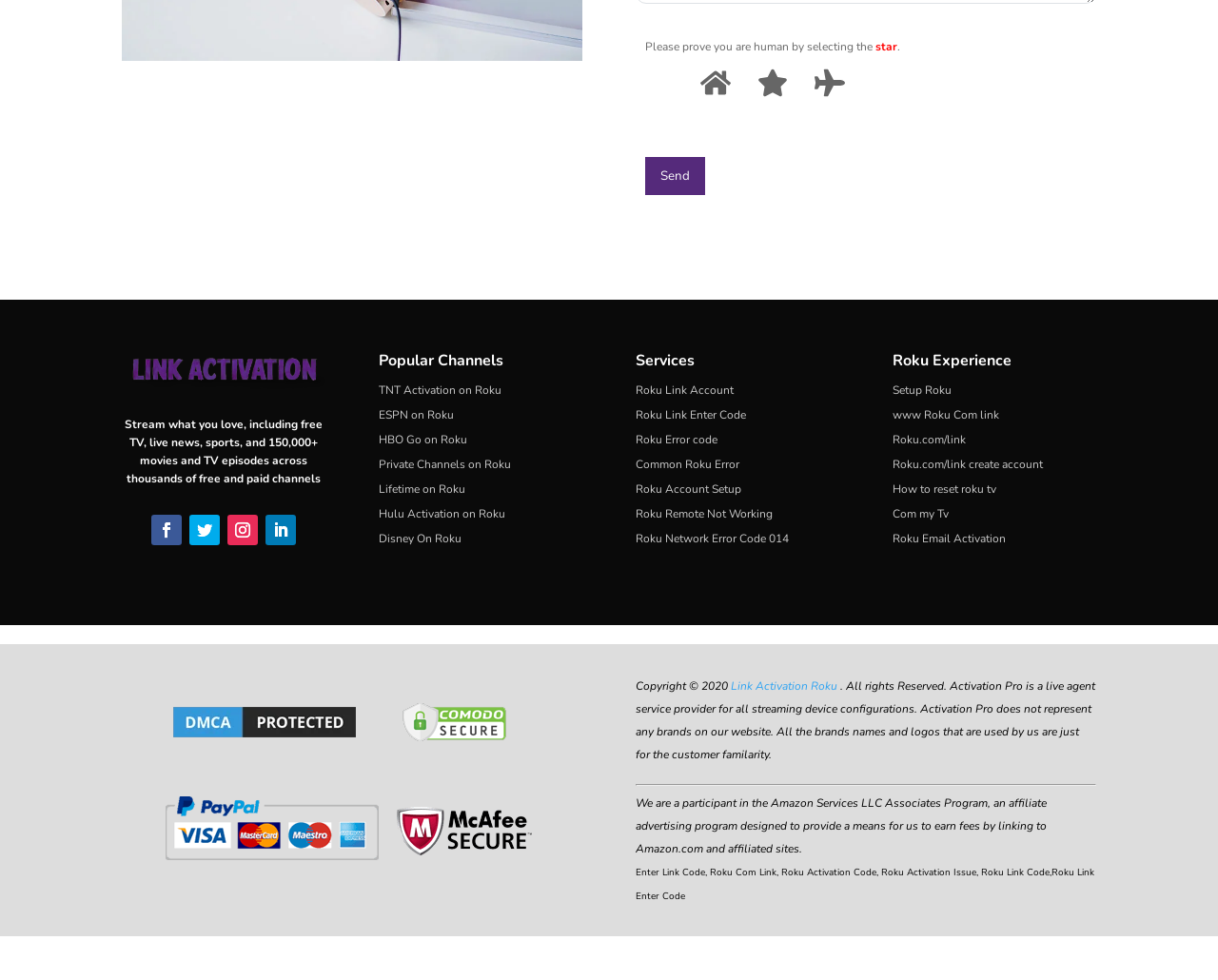Identify and provide the bounding box for the element described by: "Roku Network Error Code 014".

[0.522, 0.542, 0.648, 0.557]